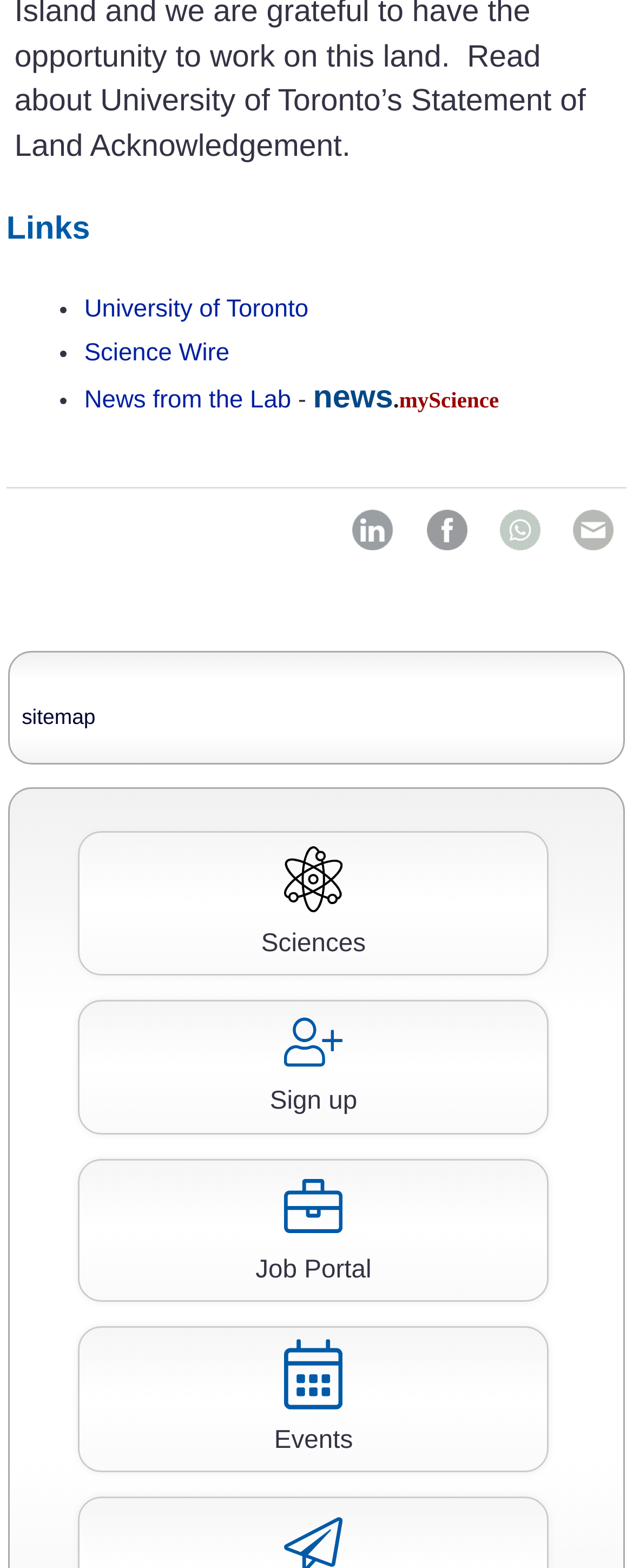Please specify the bounding box coordinates of the clickable region to carry out the following instruction: "Click on University of Toronto link". The coordinates should be four float numbers between 0 and 1, in the format [left, top, right, bottom].

[0.133, 0.189, 0.487, 0.206]